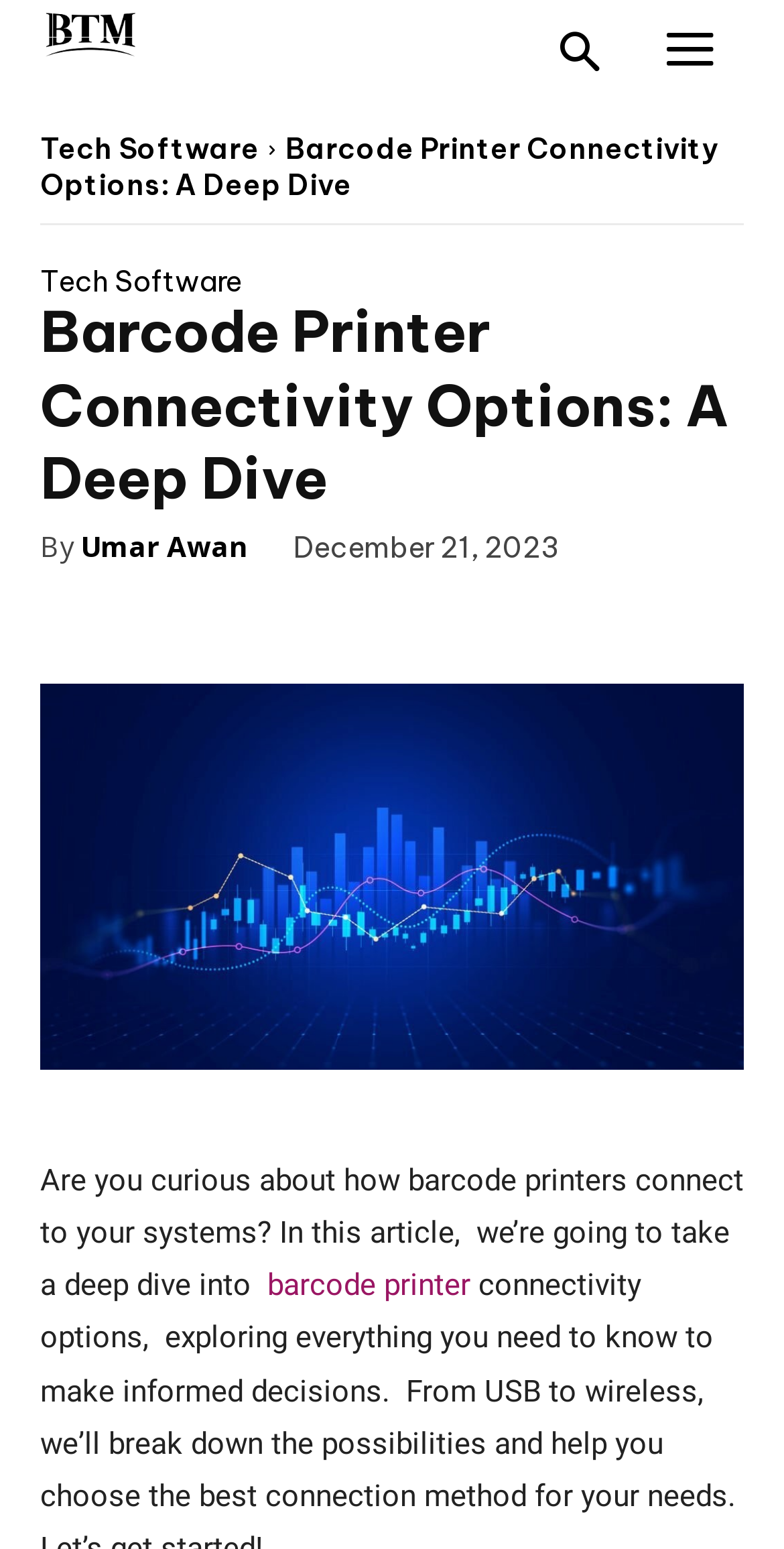Please provide a comprehensive response to the question below by analyzing the image: 
What is the name of the website?

The name of the website can be found by looking at the links with the text 'Tech Software'.